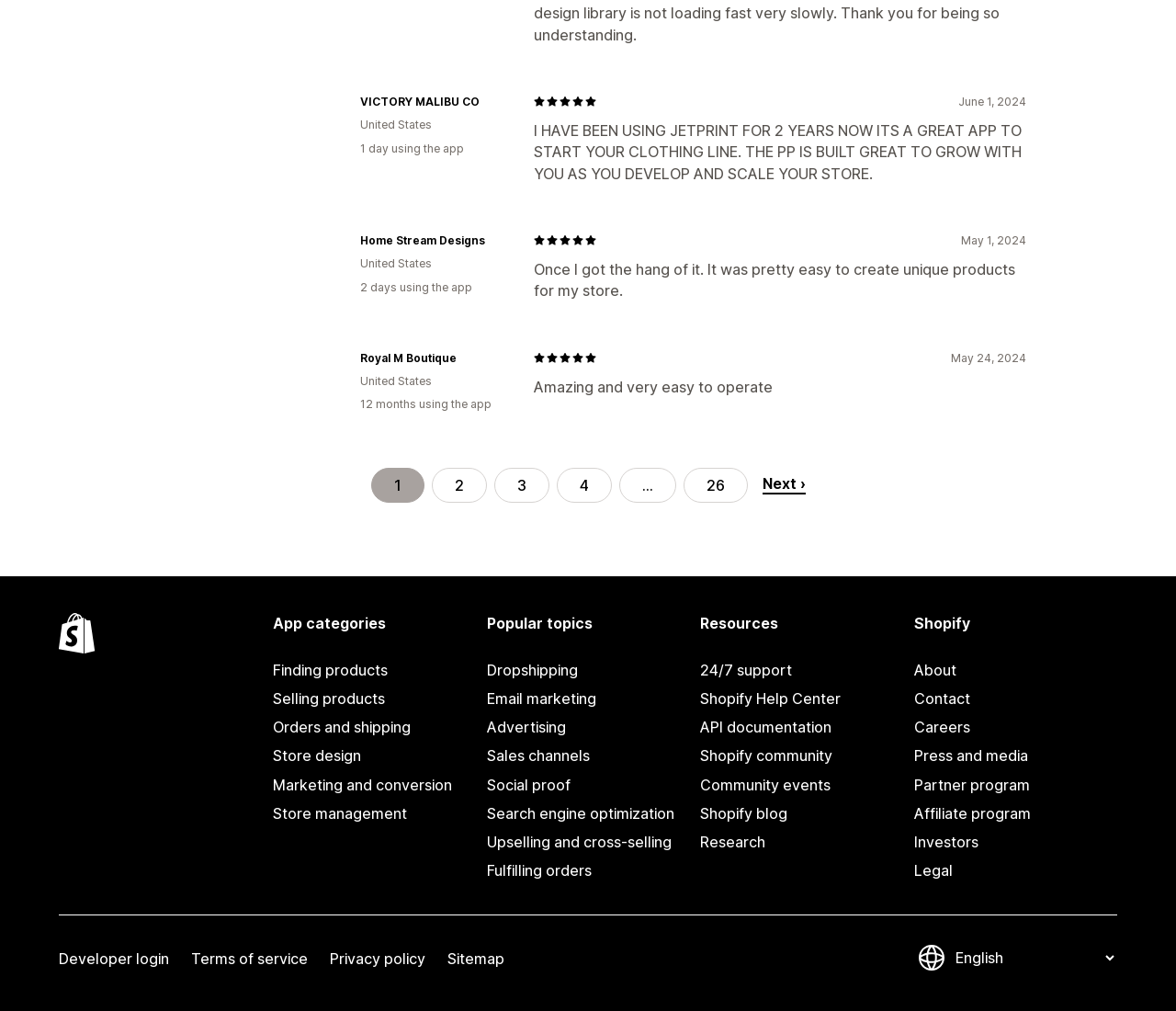Please identify the bounding box coordinates of the area that needs to be clicked to follow this instruction: "Go to Page 2".

[0.367, 0.462, 0.414, 0.497]